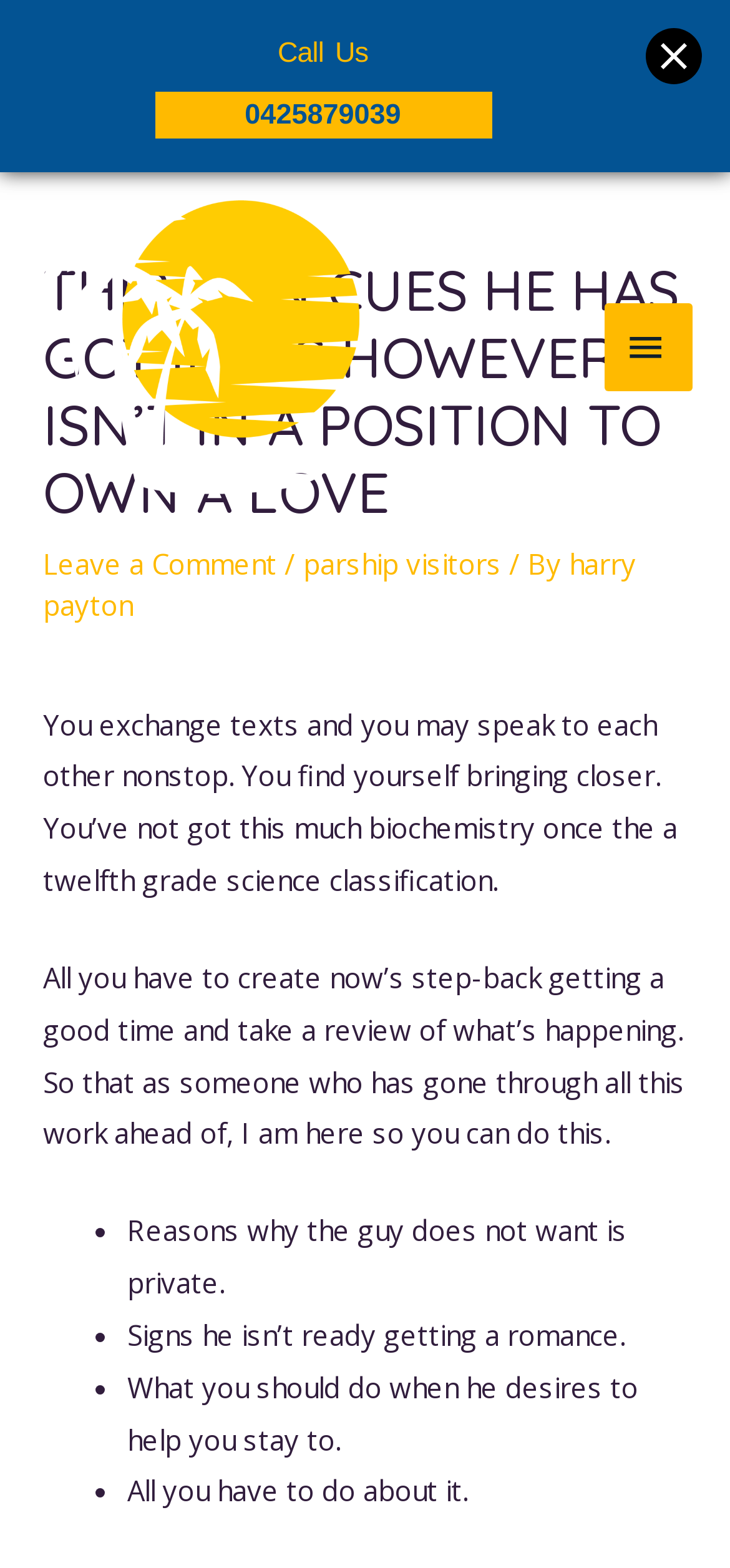Determine the title of the webpage and give its text content.

THIRTEEN CUES HE HAS GOT IDEAS HOWEVER, ISN’T IN A POSITION TO OWN A LOVE